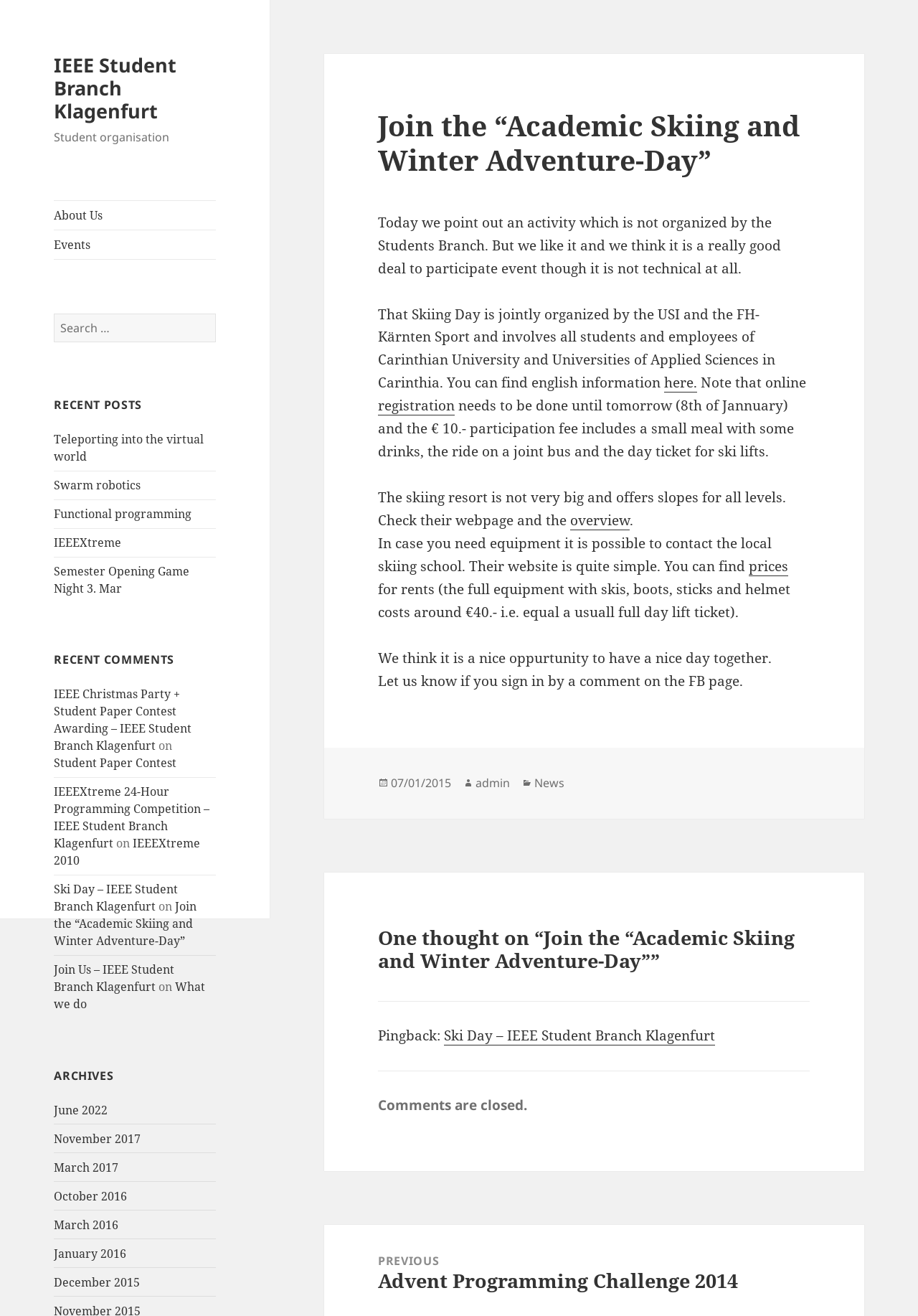What is the name of the student organization?
Utilize the image to construct a detailed and well-explained answer.

I found the answer by looking at the link 'IEEE Student Branch Klagenfurt' at the top of the webpage, which is described as a 'Student organisation'.